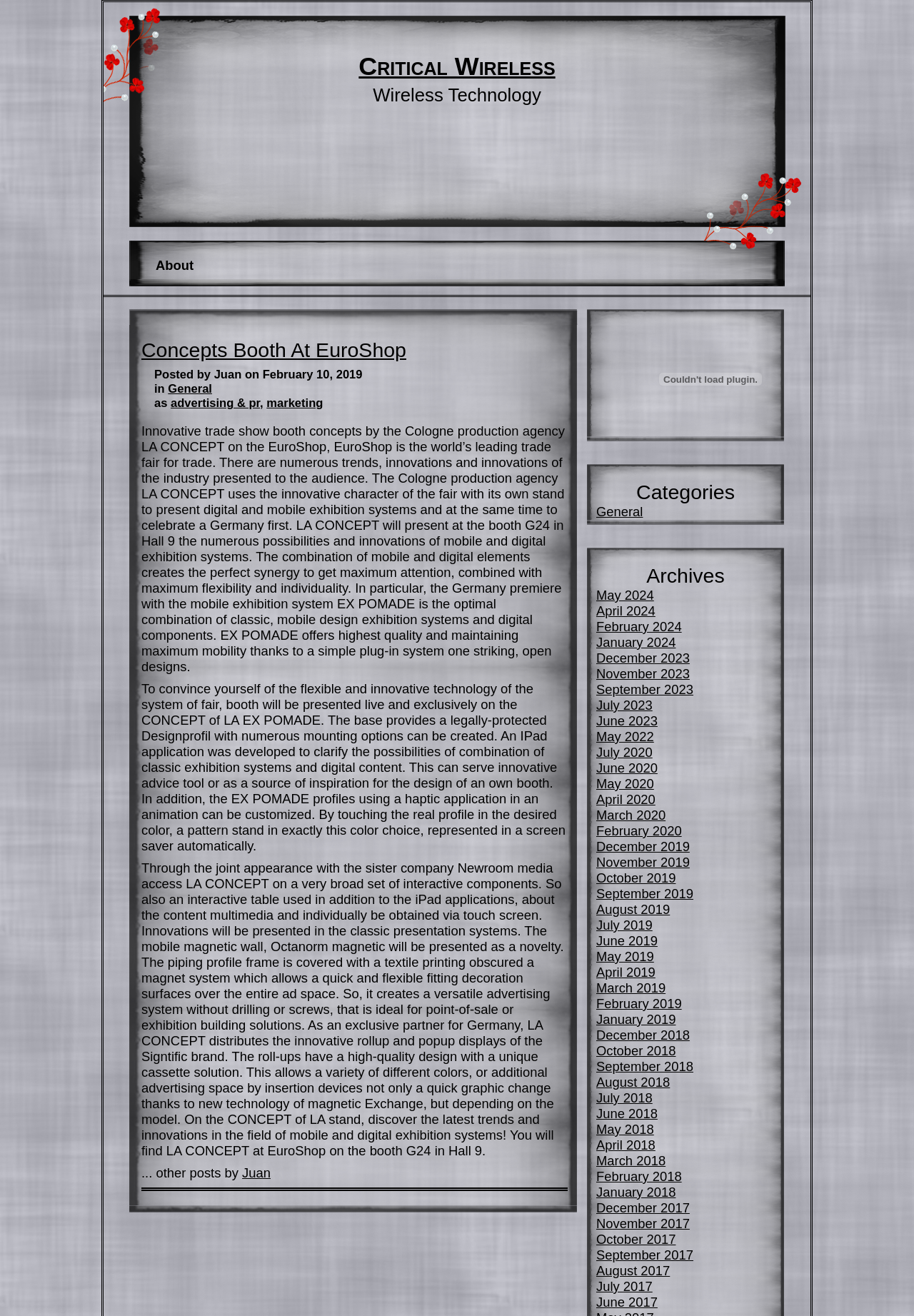Illustrate the webpage's structure and main components comprehensively.

This webpage is about Concepts Booth at EuroShop, focusing on Critical Wireless technology. At the top, there is a link to "Critical Wireless" and a heading that reads "Concepts Booth At EuroShop". Below the heading, there is a link to "About" and a paragraph of text that describes the booth, mentioning innovative trade show booth concepts and digital and mobile exhibition systems.

To the right of the paragraph, there are several links to categories, including "General", "advertising & pr", and "marketing". Below these links, there is a long block of text that discusses the features and benefits of the EX POMADE mobile exhibition system, including its flexibility, individuality, and innovative technology.

Further down the page, there are more links to archives, organized by month and year, from May 2024 to December 2017. These links are grouped together in a column on the right side of the page.

At the bottom of the page, there is a link to "other posts by Juan", indicating that the author of the post is Juan. There is also a disabled plugin object and an embedded object, but they do not appear to be functional.

Overall, the webpage is focused on promoting the Concepts Booth at EuroShop, highlighting its innovative technology and features, and providing links to related categories and archives.